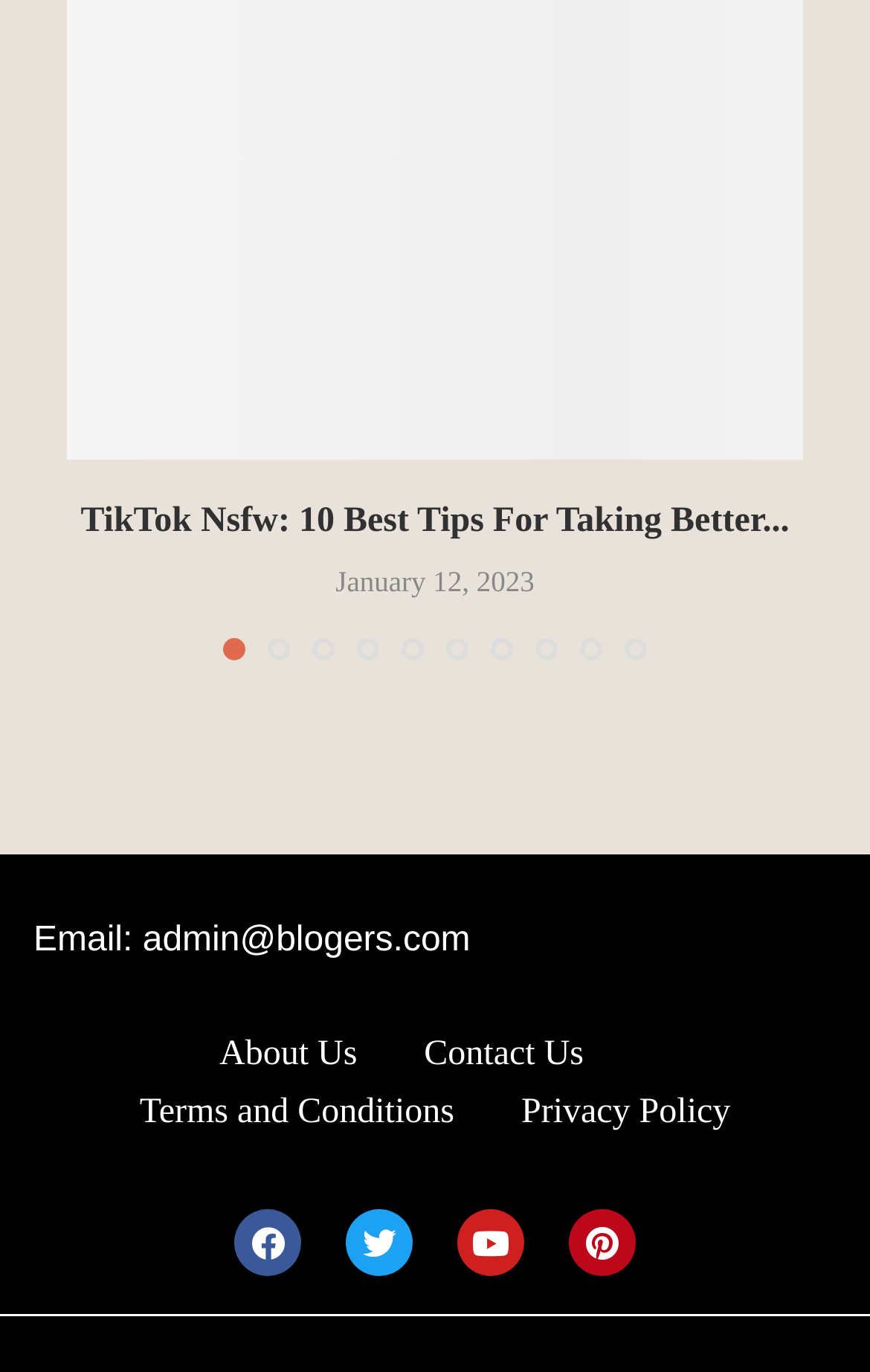Respond with a single word or phrase for the following question: 
What is the position of the 'Contact Us' link?

Middle